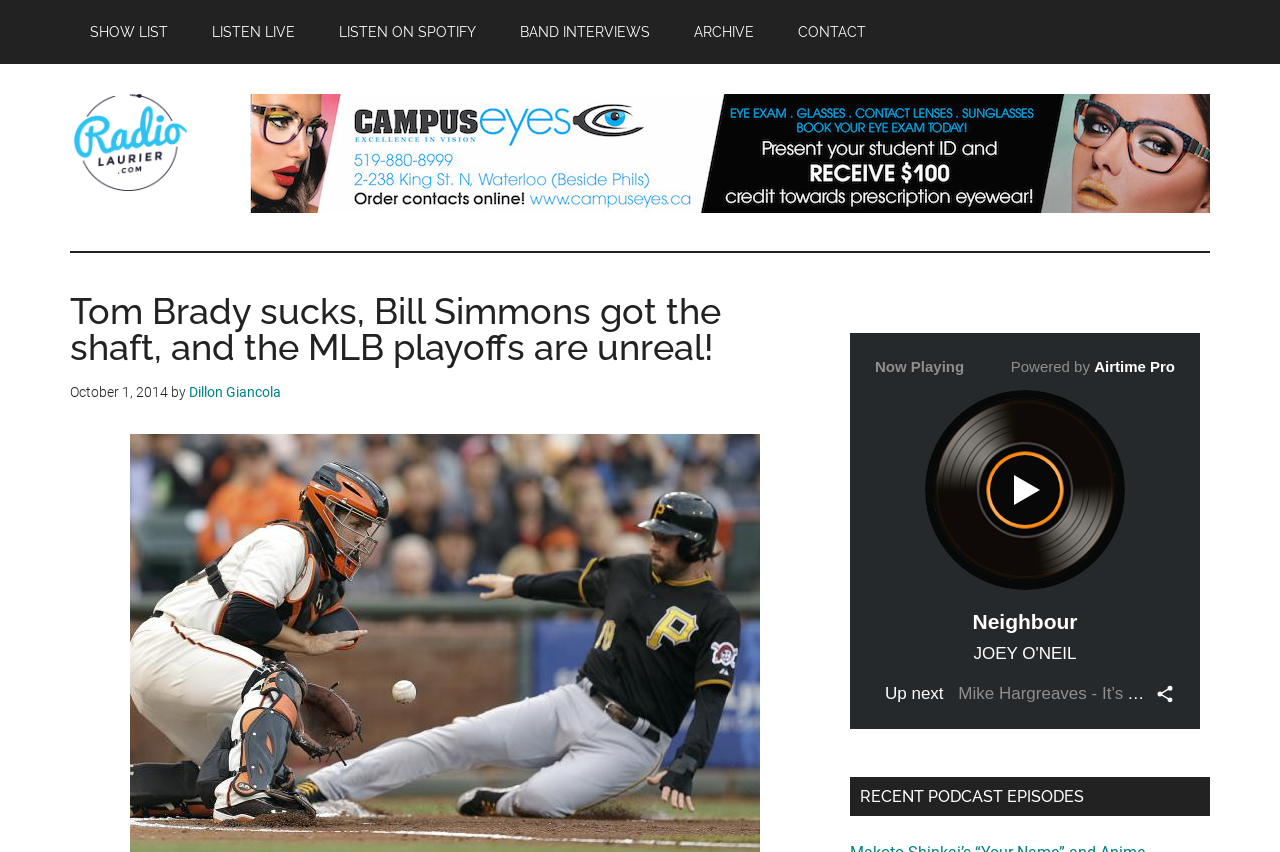Specify the bounding box coordinates of the element's region that should be clicked to achieve the following instruction: "Read the article by Dillon Giancola". The bounding box coordinates consist of four float numbers between 0 and 1, in the format [left, top, right, bottom].

[0.148, 0.451, 0.22, 0.469]